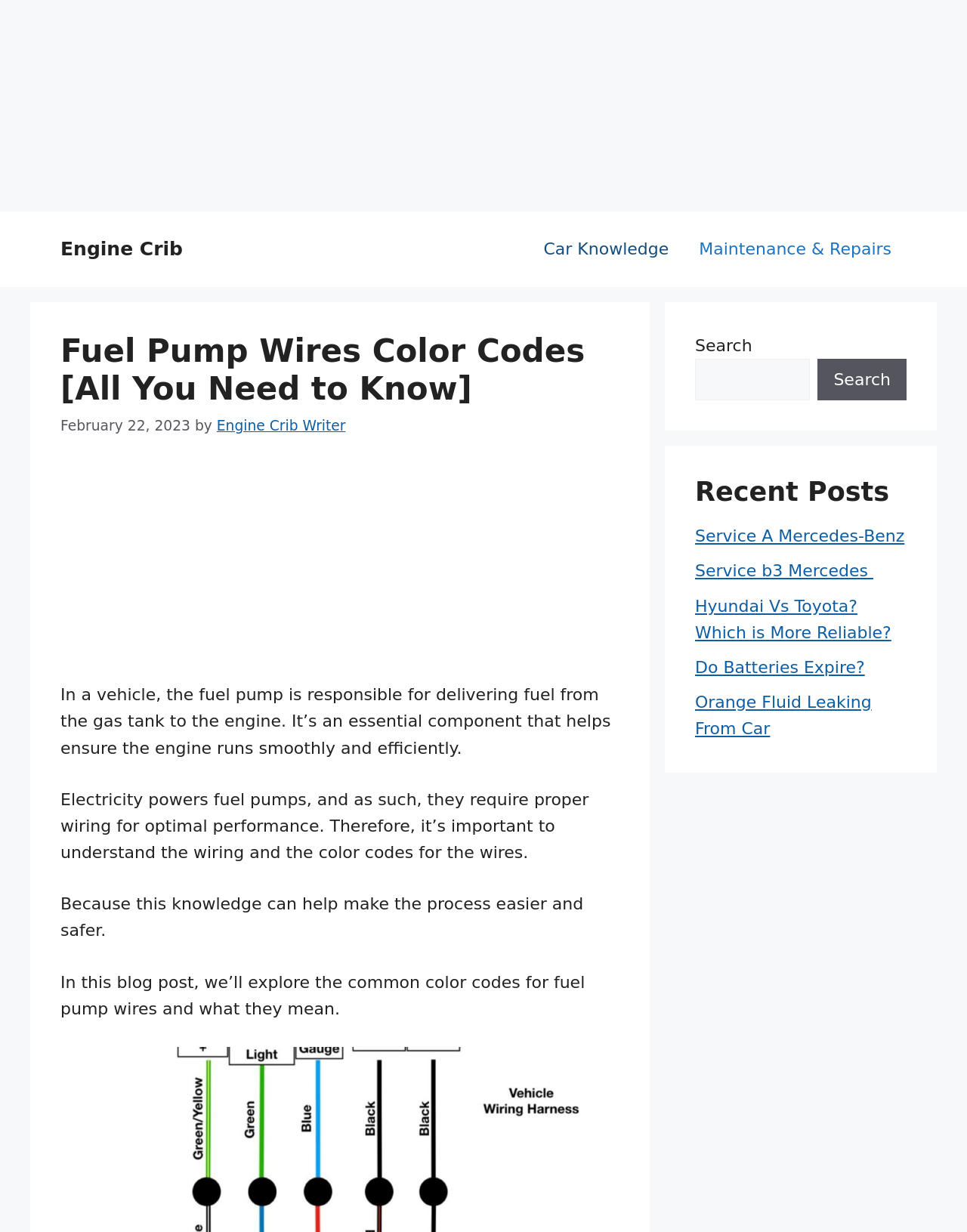What is the category of the webpage? Refer to the image and provide a one-word or short phrase answer.

Car Knowledge